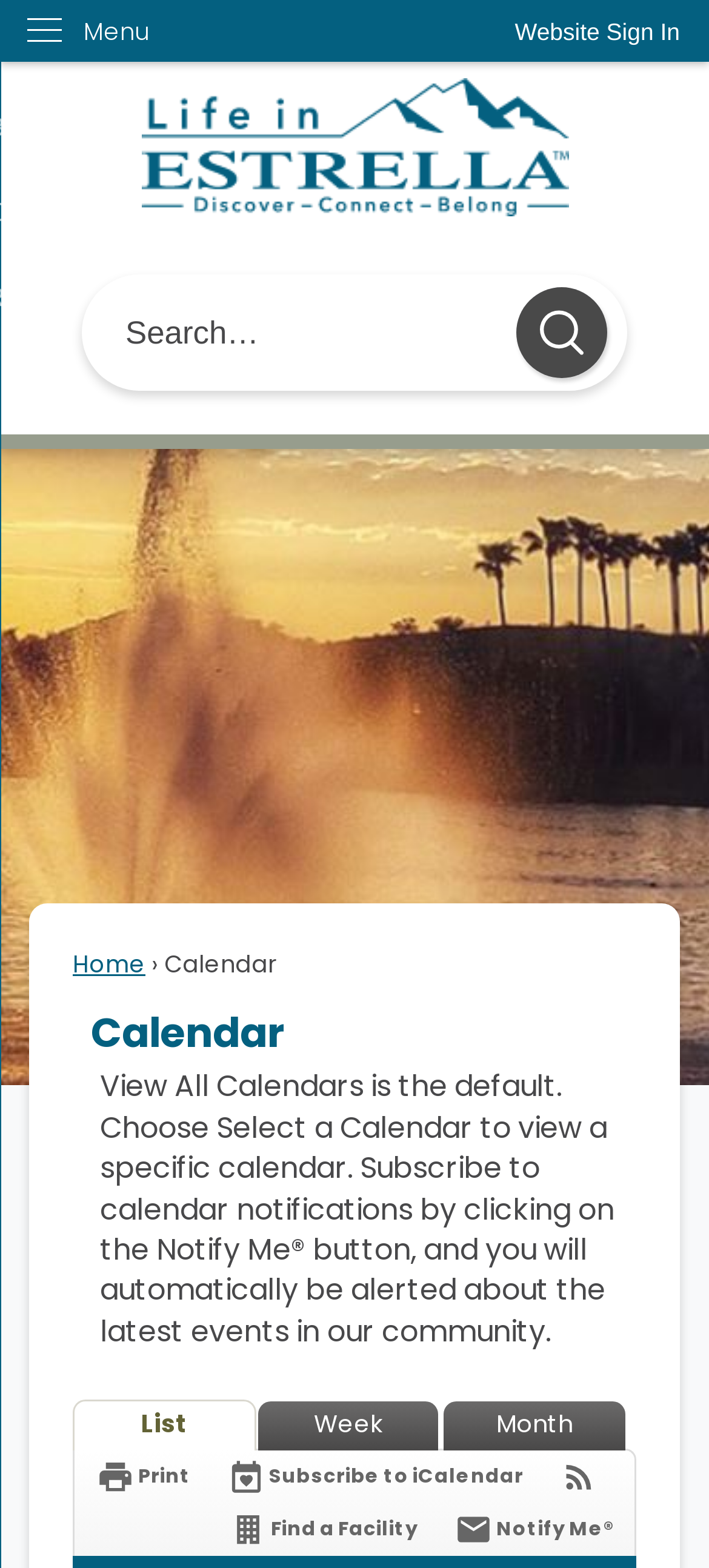Give a full account of the webpage's elements and their arrangement.

The webpage is a calendar page for Estrella Community, AZ, with a focus on community services. At the top left, there is a "Skip to Main Content" link, followed by a "Website Sign In" button at the top right. Below the sign-in button, there is a menu with a "Menu" label.

The main content area is divided into two sections. On the left, there is a navigation menu with links to "Home", "Calendar", and other pages. On the right, there is a search region with a search textbox and a search button, accompanied by an image of a magnifying glass.

Below the search region, there is a calendar section with a heading "Calendar" and a description explaining how to view and subscribe to calendar notifications. The calendar section has several links to view the calendar in different formats, such as "List", "Week", "Month", and "View RSS Feeds". There are also links to subscribe to iCalendar, print the calendar, and receive notifications via email.

The webpage has a total of 7 links in the navigation menu, 5 links in the calendar section, and 1 image of the Estrella Arizona Community Services Homepage at the top. The overall layout is organized, with clear headings and concise text, making it easy to navigate and find information.